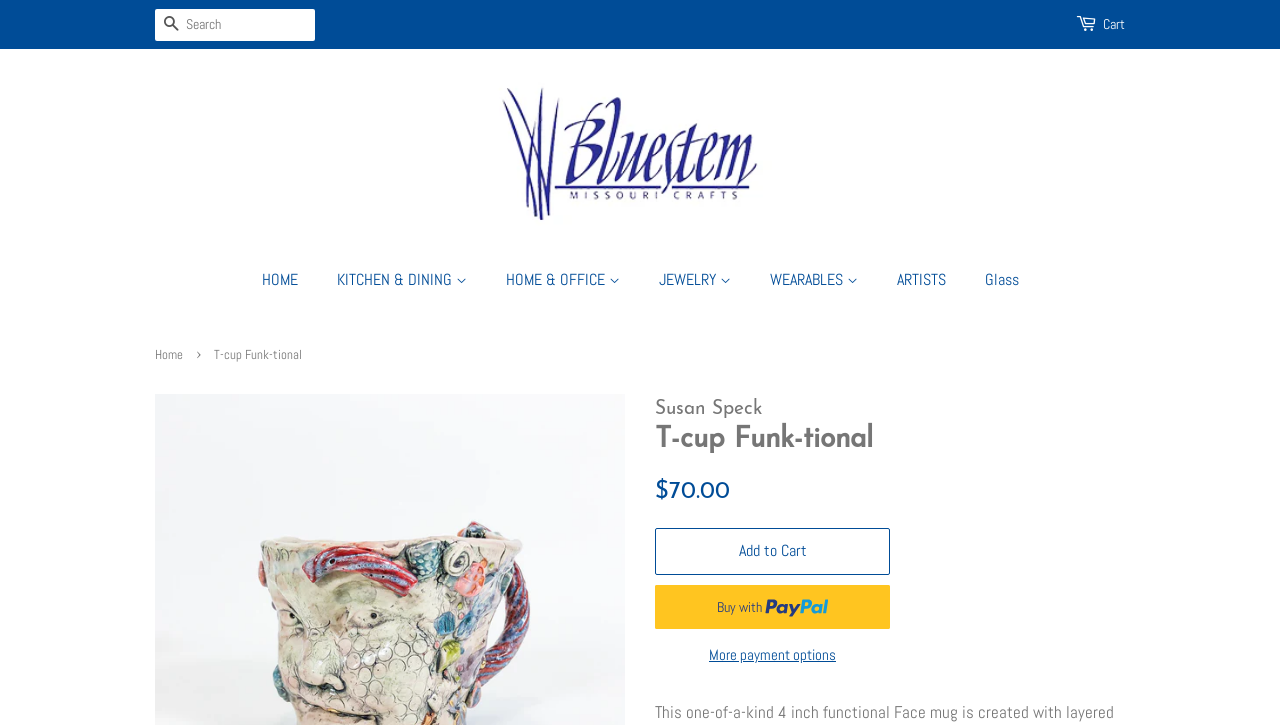Predict the bounding box coordinates of the area that should be clicked to accomplish the following instruction: "Go to Cart". The bounding box coordinates should consist of four float numbers between 0 and 1, i.e., [left, top, right, bottom].

[0.862, 0.018, 0.879, 0.05]